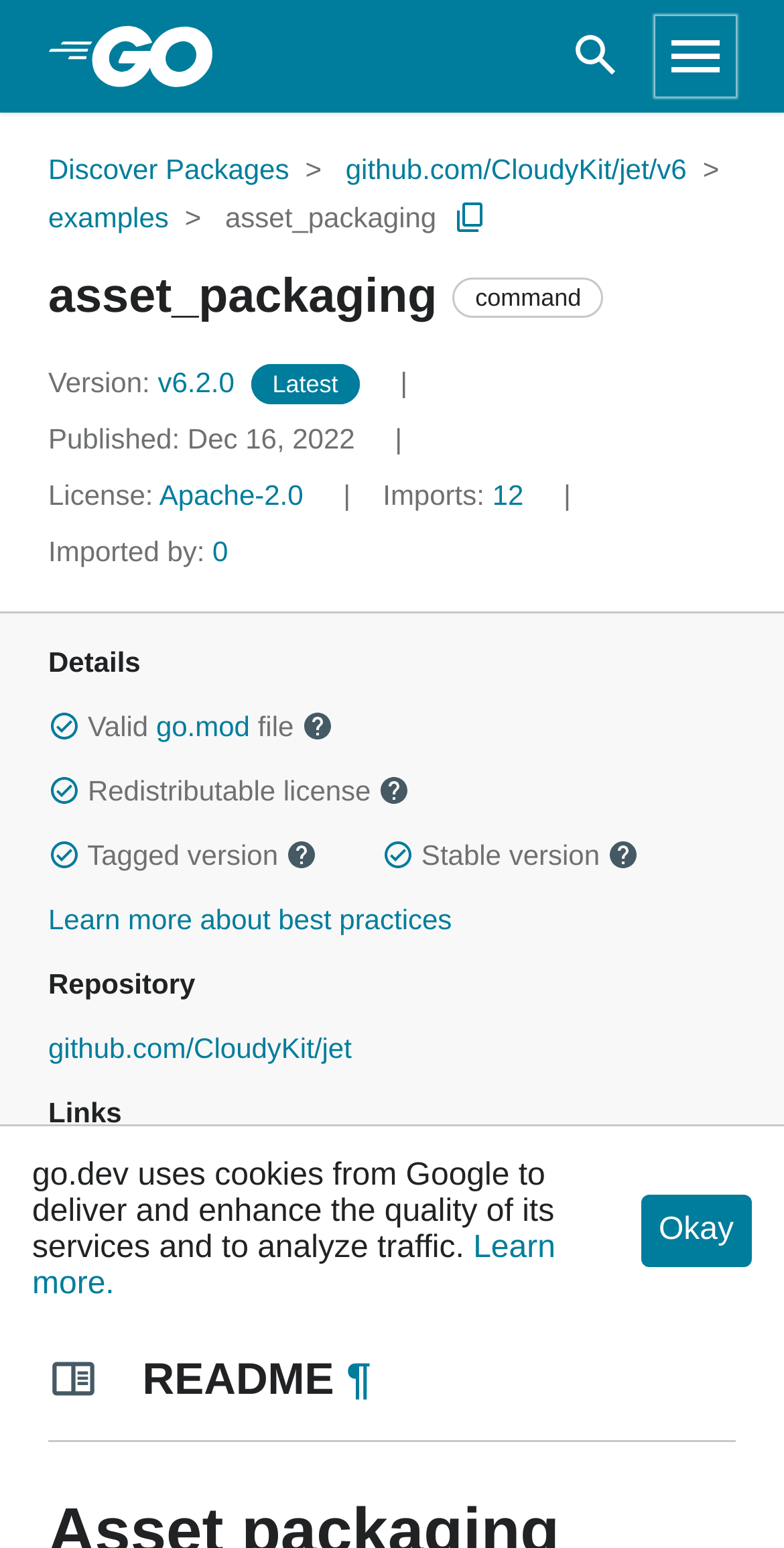Generate an in-depth caption that captures all aspects of the webpage.

This webpage appears to be a documentation page for a Go package, specifically the "asset_packaging" command. At the top, there is a heading that reads "Go" accompanied by a small image of the Go logo. Below this, there is a link to skip to the main content of the page.

The main content is divided into several sections. The first section displays the package's breadcrumb navigation, which shows the path "Discover Packages" > "github.com/CloudyKit/jet/v6" > "examples" > "asset_packaging". There is also a button to copy the path to the clipboard.

Below the breadcrumb navigation, there is a heading that reads "asset_packaging" followed by the text "command". The package's version, "v6.2.0", is displayed, along with information about its publication date, license, and number of imports.

The next section is titled "Details" and contains several expandable sections that provide additional information about the package. These sections include details about the package's go.mod file, redistributable license, tagged version, and stable version.

Following the "Details" section, there is a link to learn more about best practices. The "Repository" section displays a link to the package's repository on GitHub, and the "Links" section provides a link to Open Source Insights.

At the bottom of the page, there is a navigation menu labeled "Outline" that contains links to other sections of the documentation, including a README file. There is also a notice about the use of cookies on the go.dev website, along with a link to learn more and a button to acknowledge the notice.